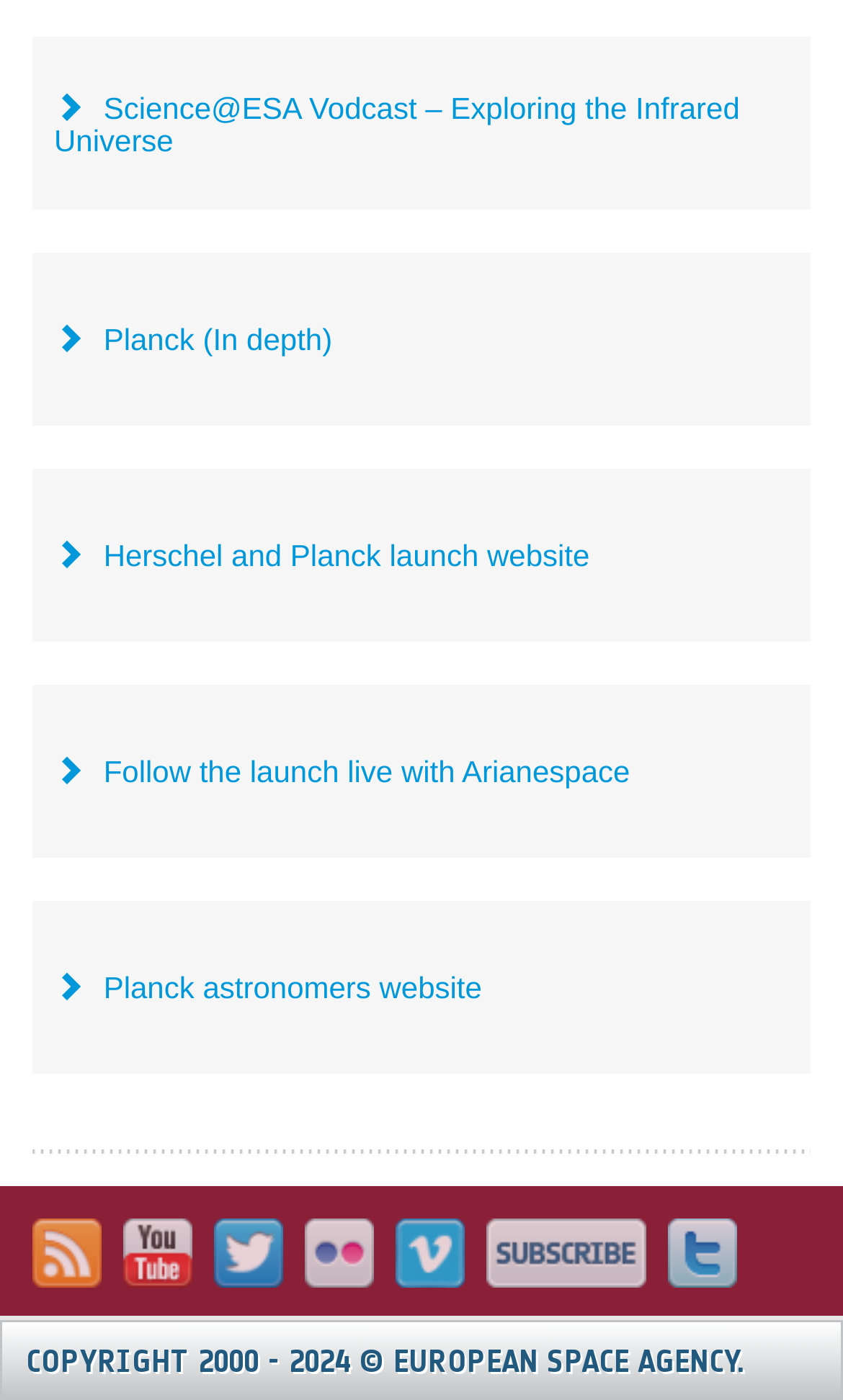Kindly determine the bounding box coordinates of the area that needs to be clicked to fulfill this instruction: "Check the copyright information".

[0.003, 0.944, 0.913, 0.998]